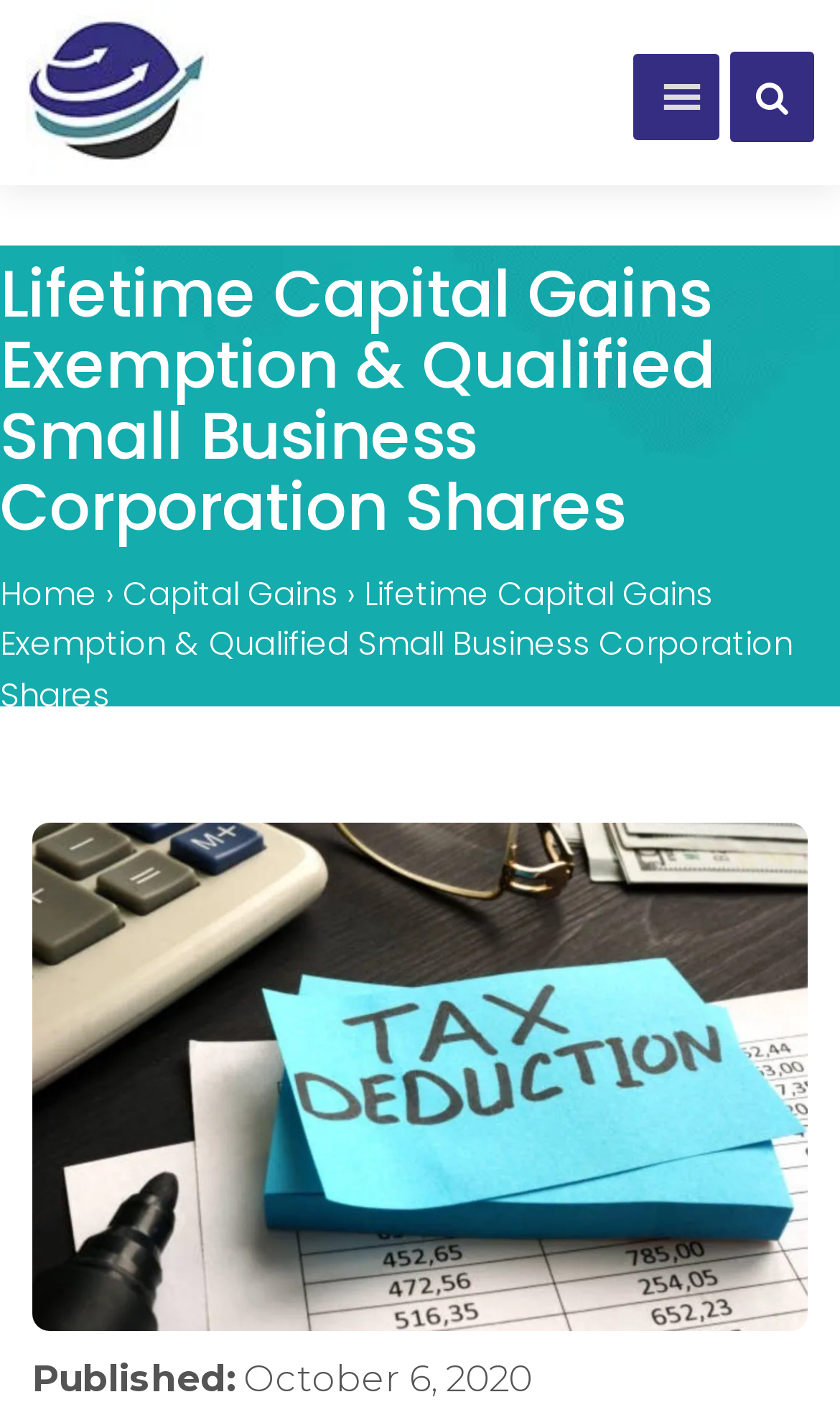Given the element description "MENUMENU" in the screenshot, predict the bounding box coordinates of that UI element.

[0.768, 0.038, 0.842, 0.098]